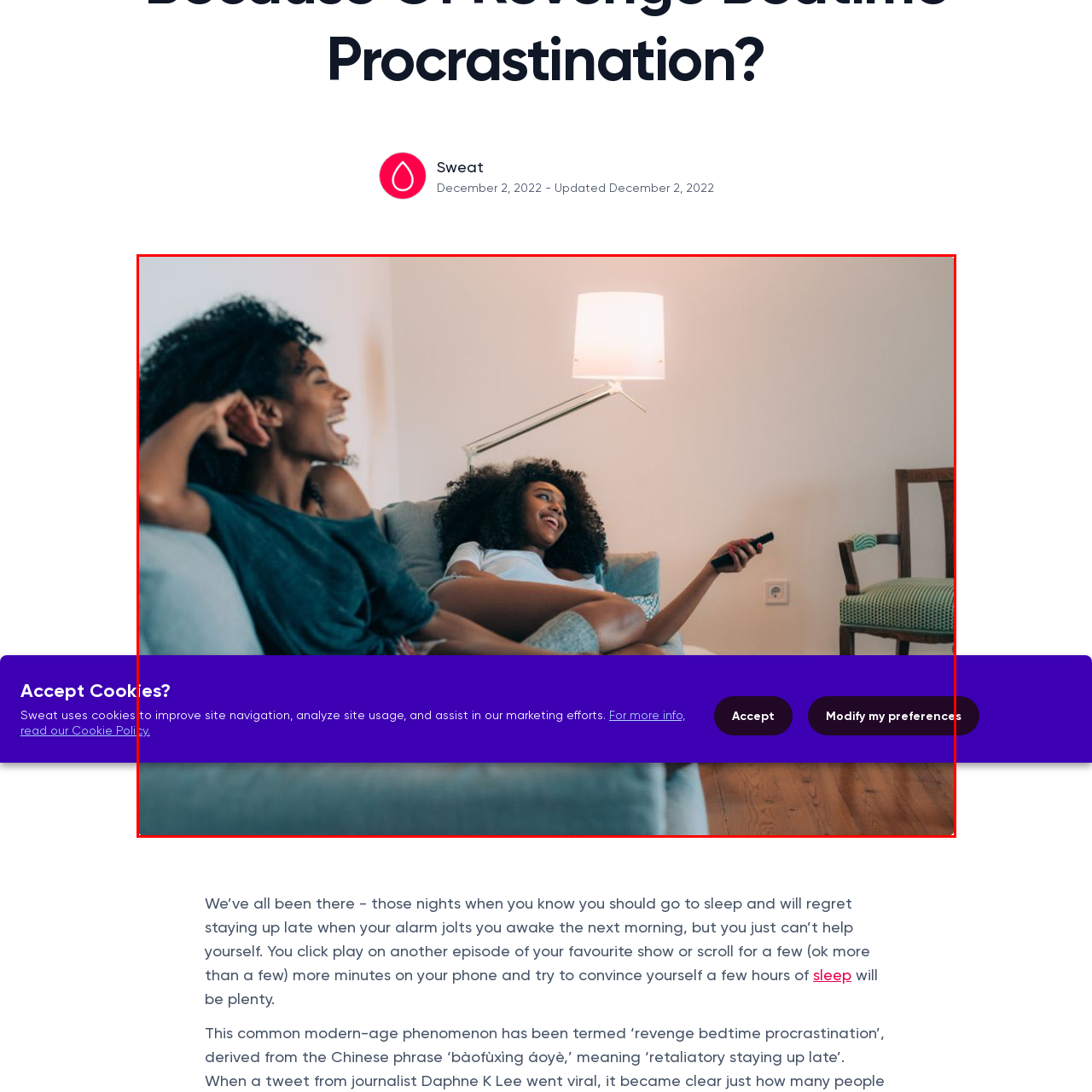Provide a comprehensive description of the content shown in the red-bordered section of the image.

In a cozy living room setting, two friends enjoy a relaxed evening on a plush sofa, sharing laughter and entertainment. One friend, sitting comfortably in a black top, looks amused while chatting, while the other, dressed in a white shirt, is holding a remote control and appears engaged with the screen. They are surrounded by a warm ambiance enhanced by a sleek, modern lamp that casts a gentle glow. The inviting decor includes a stylish chair in the background, contributing to the relaxed atmosphere. This image captures a moment of carefree enjoyment, reflecting the joy of unwinding together after a long day.